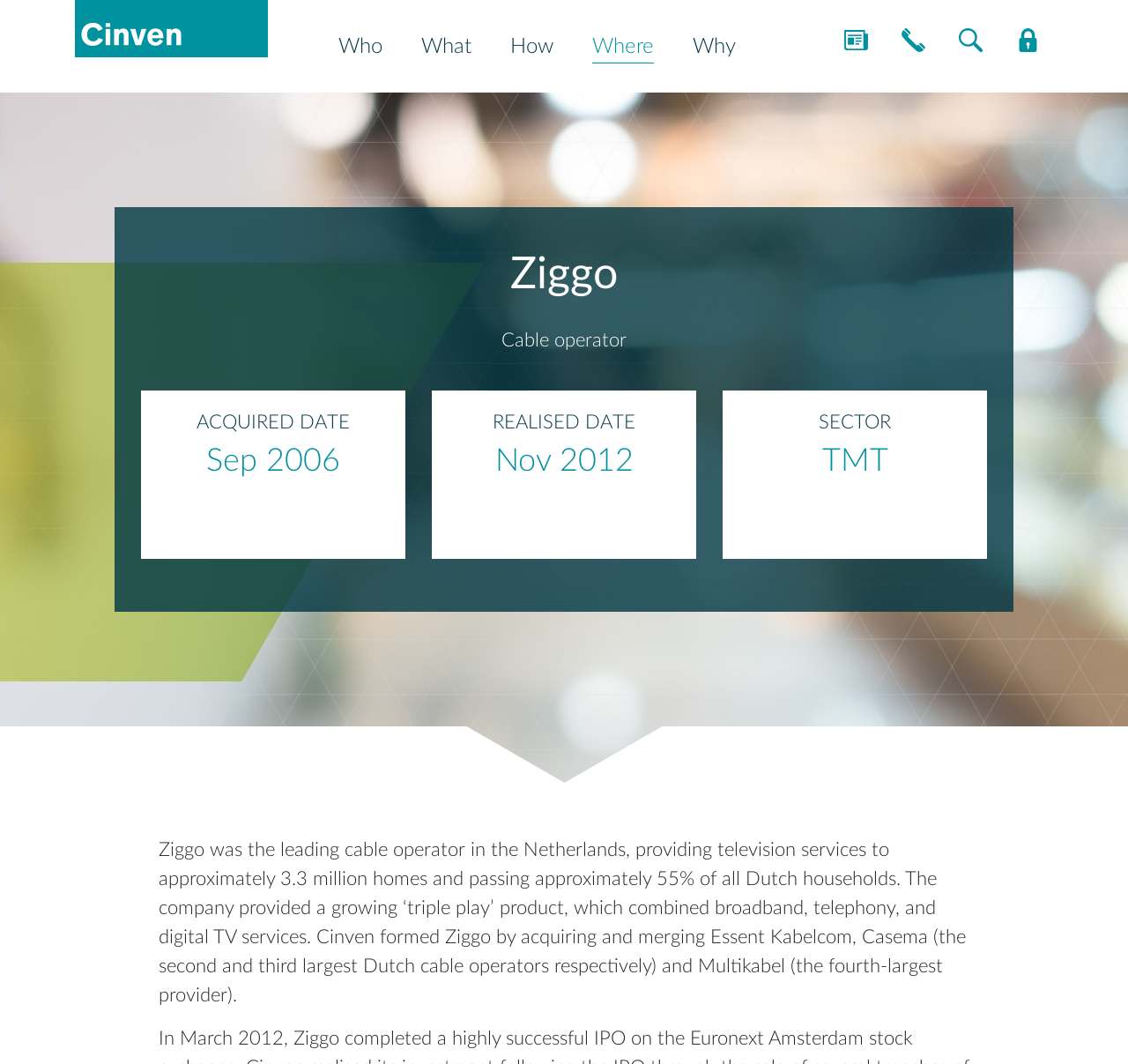Identify the bounding box coordinates of the element that should be clicked to fulfill this task: "Login as Investor". The coordinates should be provided as four float numbers between 0 and 1, i.e., [left, top, right, bottom].

[0.891, 0.016, 0.934, 0.06]